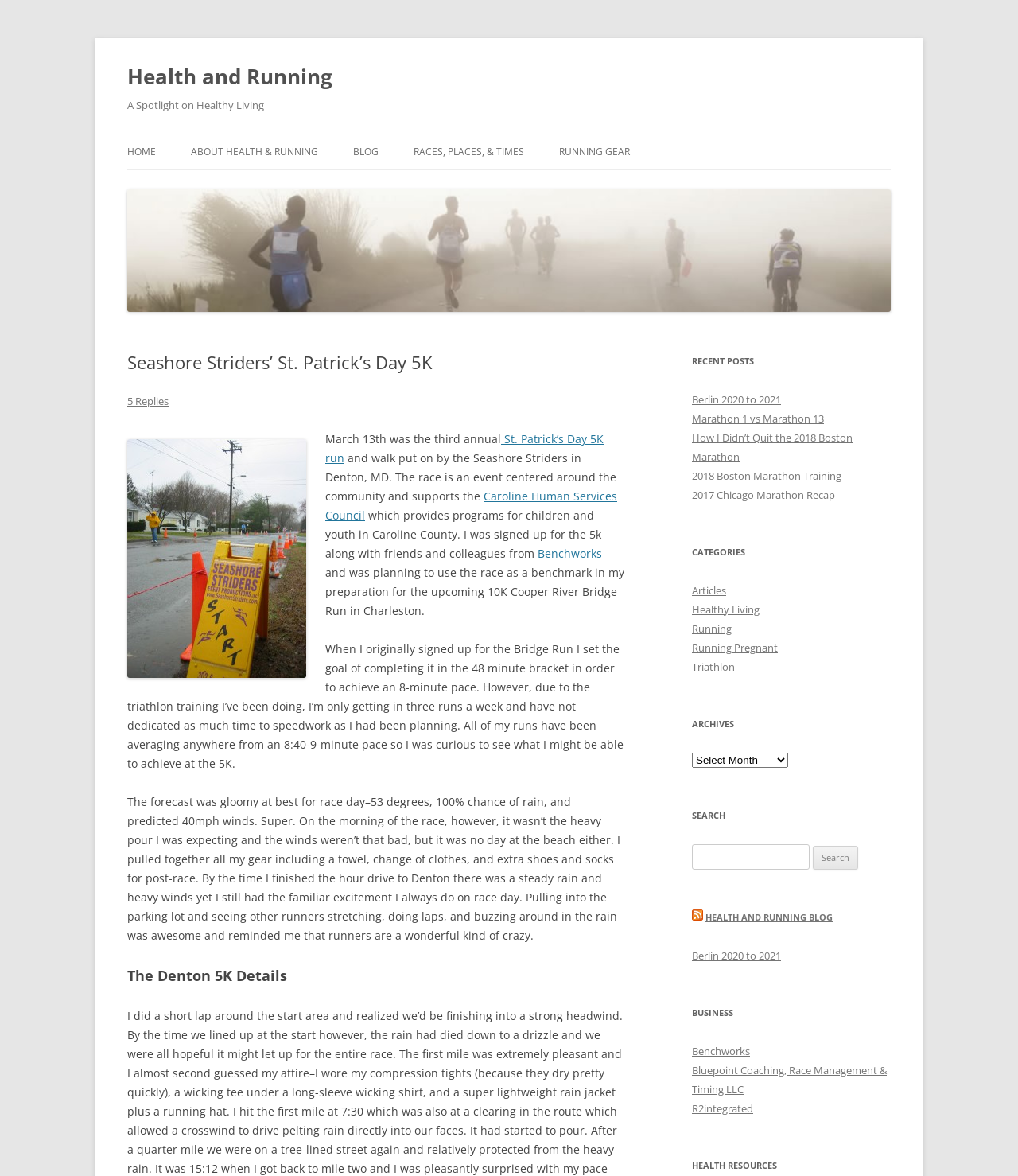What is the weather condition described on the race day?
Provide an in-depth answer to the question, covering all aspects.

The article describes the weather condition on the race day as gloomy, with a forecast of 53 degrees, 100% chance of rain, and predicted 40mph winds, although it wasn't as bad as expected.